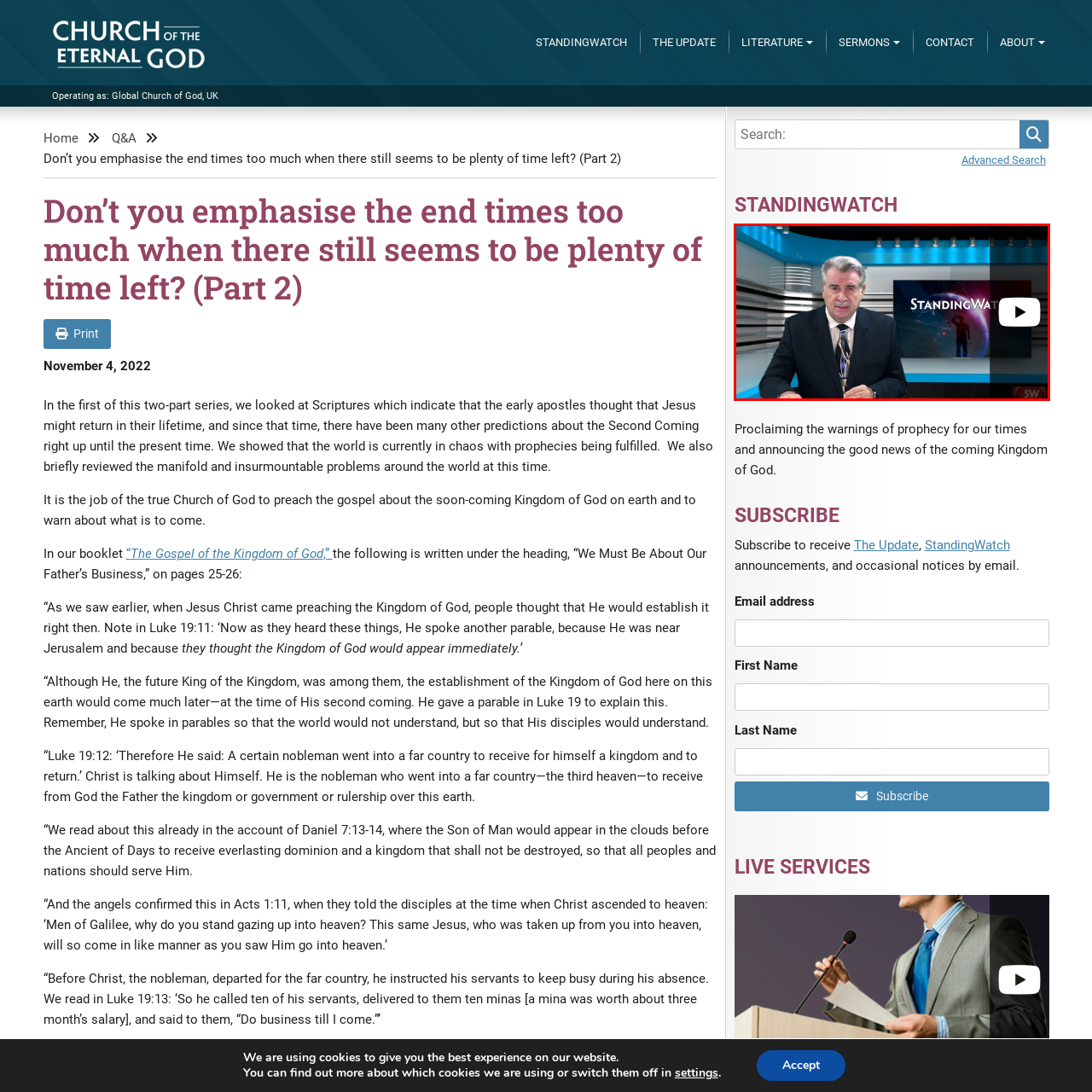What is the theme suggested by the artistic depiction in the background?
Direct your attention to the highlighted area in the red bounding box of the image and provide a detailed response to the question.

The answer can be inferred by analyzing the artistic depiction of space in the background, which implies a sense of watchfulness and vigilance, fitting for a program discussing prophetic warnings and the Kingdom of God.